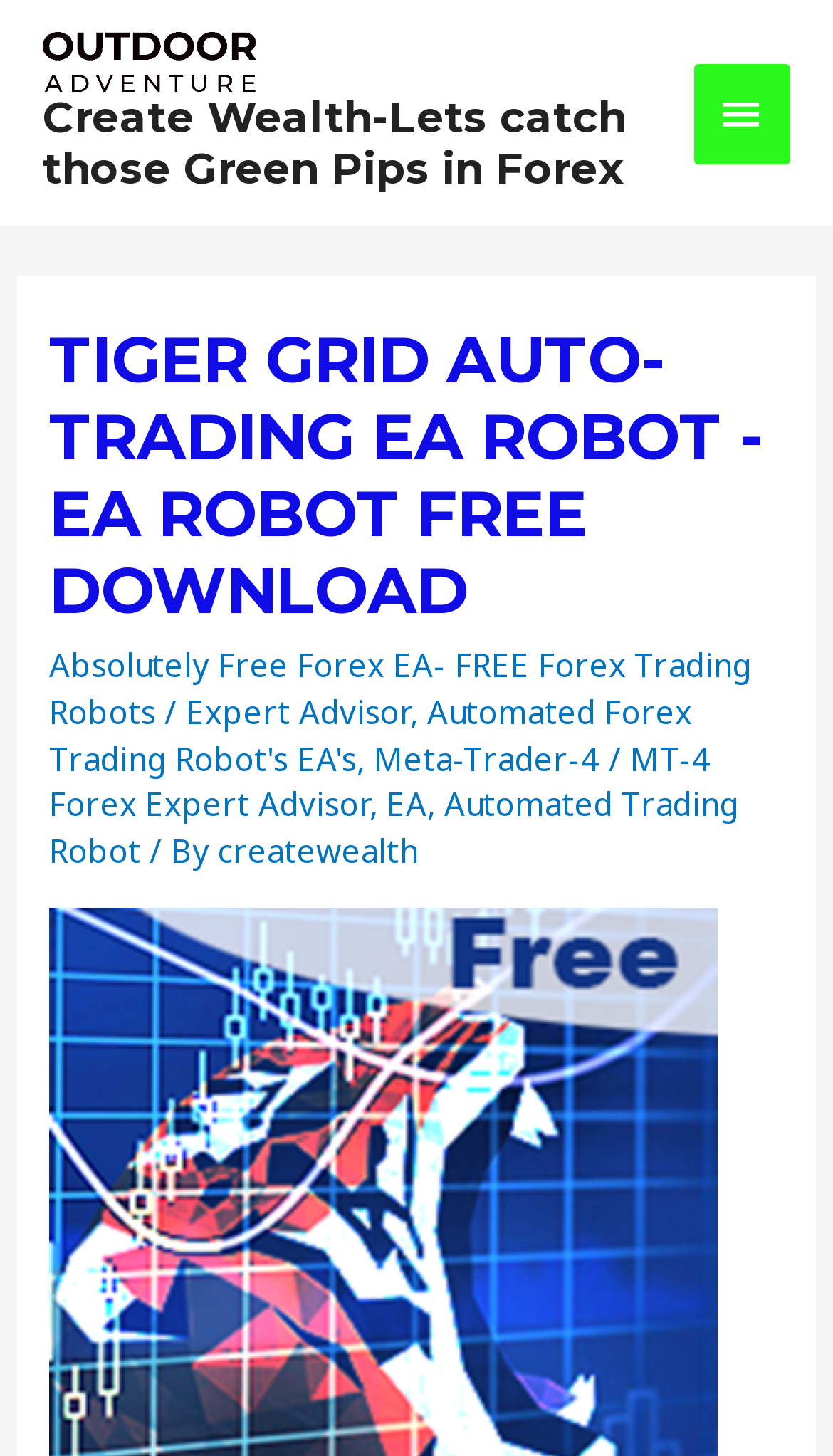Answer the question below using just one word or a short phrase: 
What is the purpose of the 'MAIN MENU' button?

To expand the menu